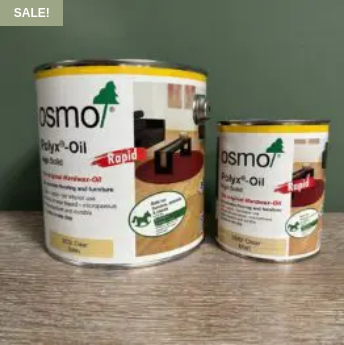Please give a succinct answer using a single word or phrase:
What is highlighted in the top left corner of the image?

SALE! tag